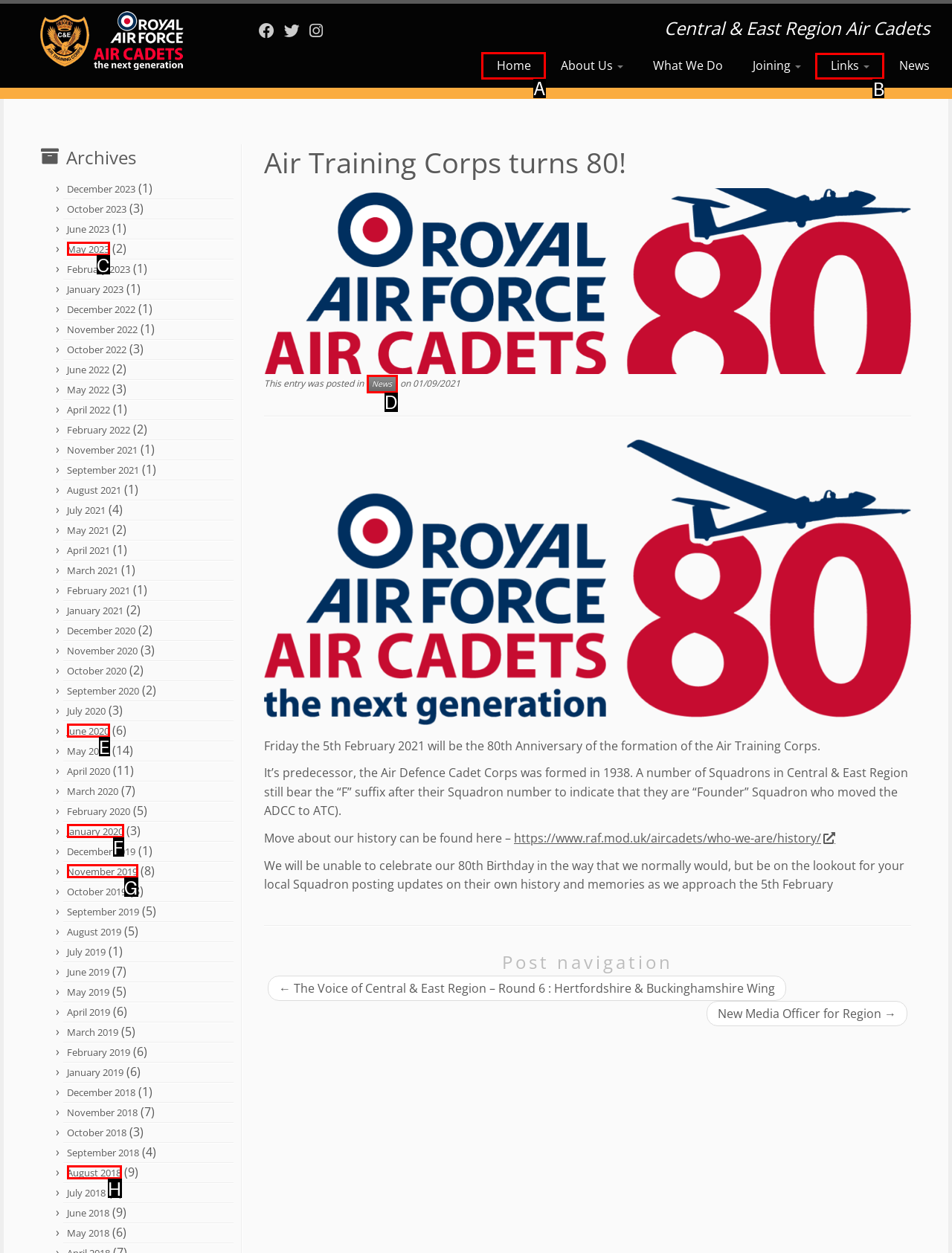Select the letter of the UI element you need to click to complete this task: Click on the 'Home' link.

A